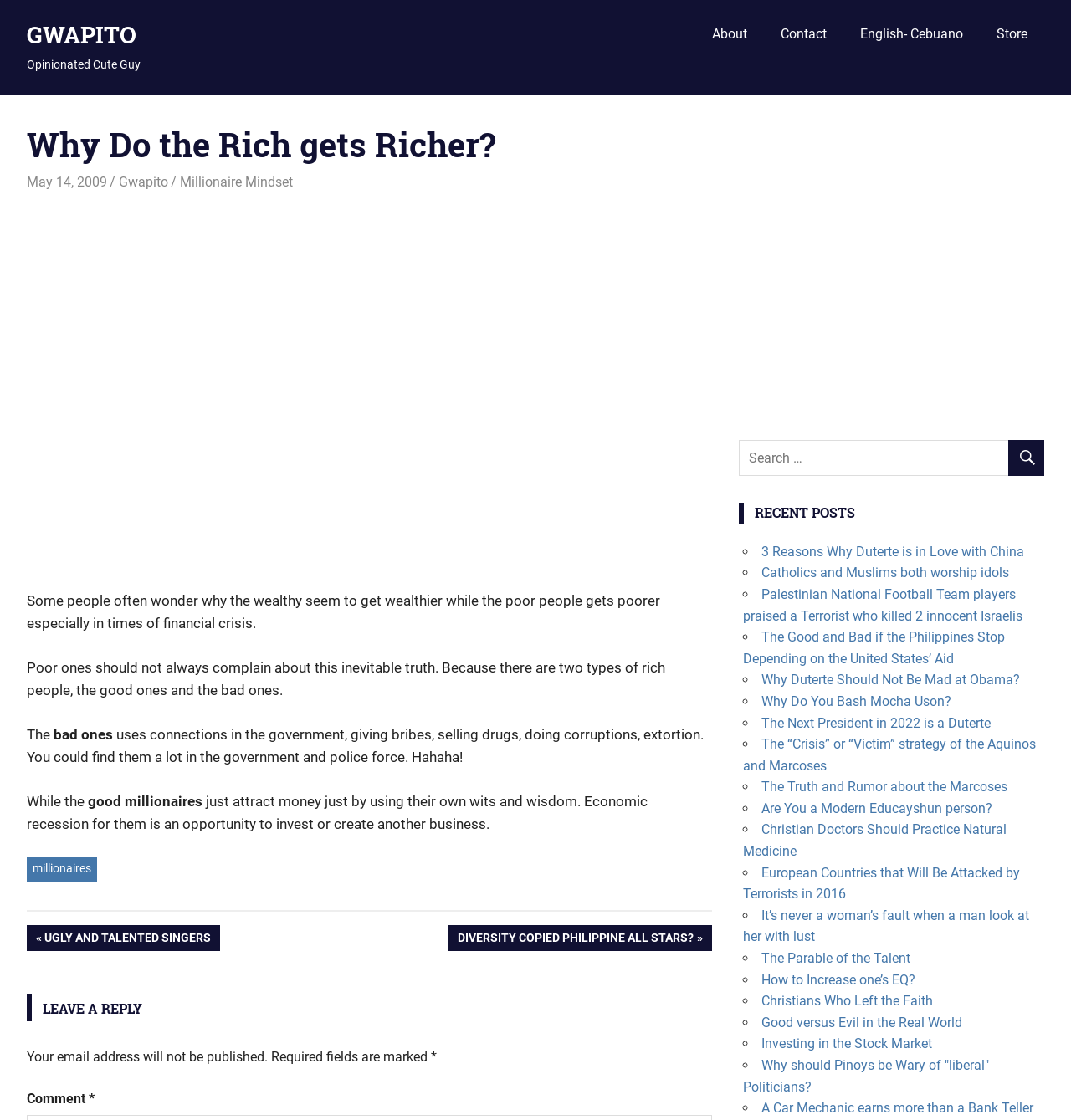What is the topic of the article?
Please give a detailed answer to the question using the information shown in the image.

The topic of the article can be determined by reading the heading 'Why Do the Rich gets Richer?' which is located at the top of the article section.